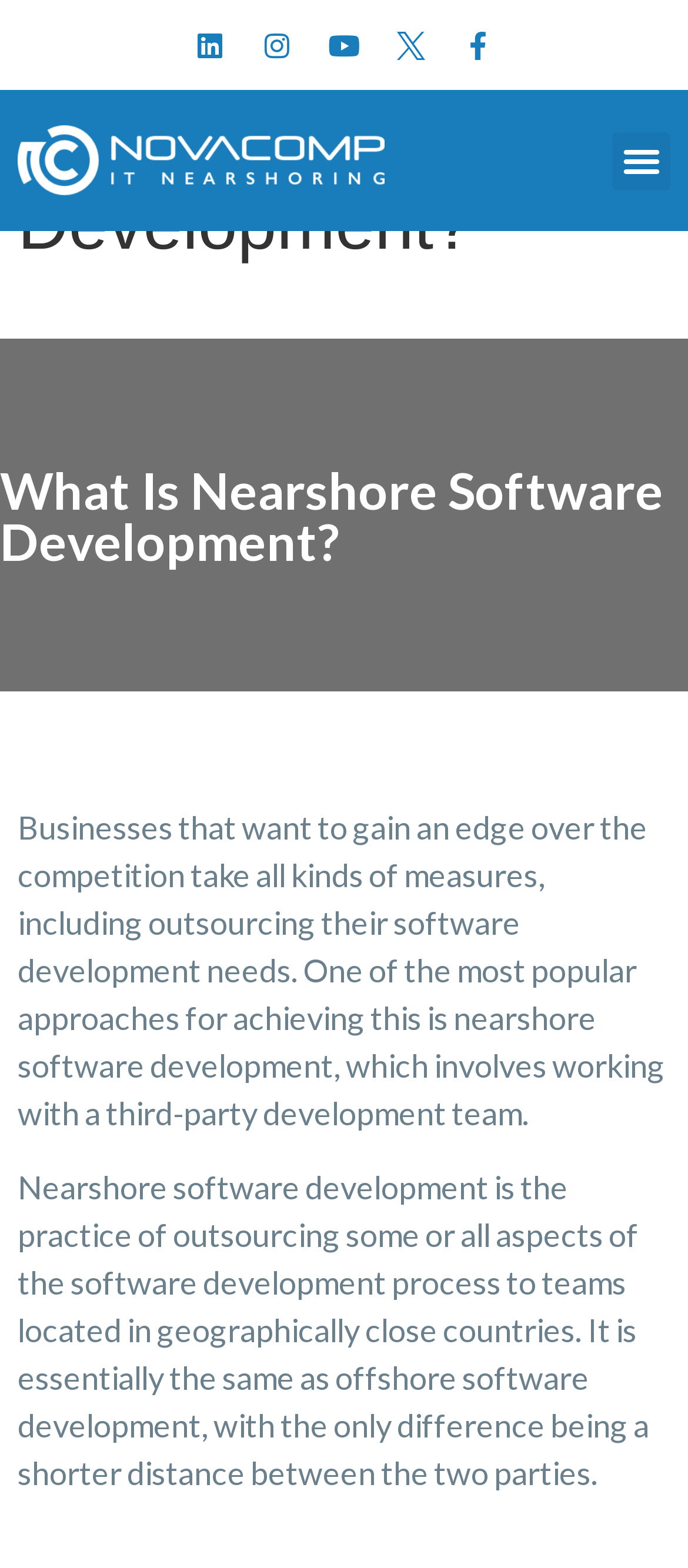Answer the following query concisely with a single word or phrase:
What is the name of the company logo present on the webpage?

Novacomp Logo